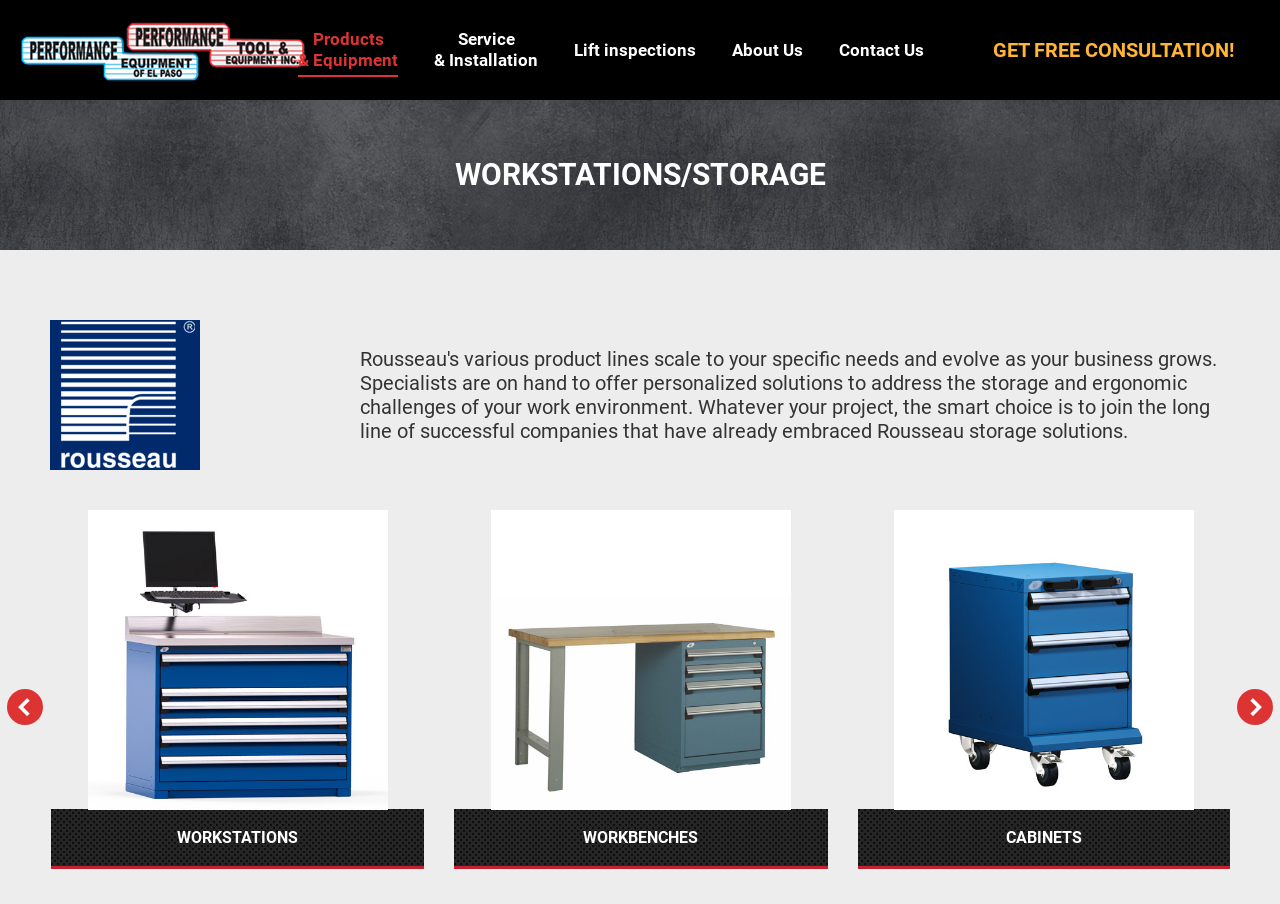Provide a thorough description of the webpage's content and layout.

The webpage is about WORKSTATIONS/STORAGE solutions provided by Performance Tool & Equipment. At the top, there is a logo image of Performance Tool & Equipment. Below the logo, there is a vertical menu with five links: Products & Equipment, Service & Installation, Lift inspections, About Us, and Contact Us. 

On the right side of the menu, there is a call-to-action link "GET FREE CONSULTATION!" in a prominent position. 

The main content of the webpage is divided into sections. The first section has a heading "WORKSTATIONS/STORAGE" and a brief introduction to Rousseau's product lines, which provide personalized solutions for storage and ergonomic challenges in work environments. 

Below the introduction, there are three sections, each with a heading and an image. The sections are for WORKSTATIONS, WORKBENCHES, and CABINETS, respectively. Each section has a link with a null text, and the image below the link is likely a product image or an icon. 

At the bottom of the page, there are two social media links, one on the left and one on the right, represented by icons.